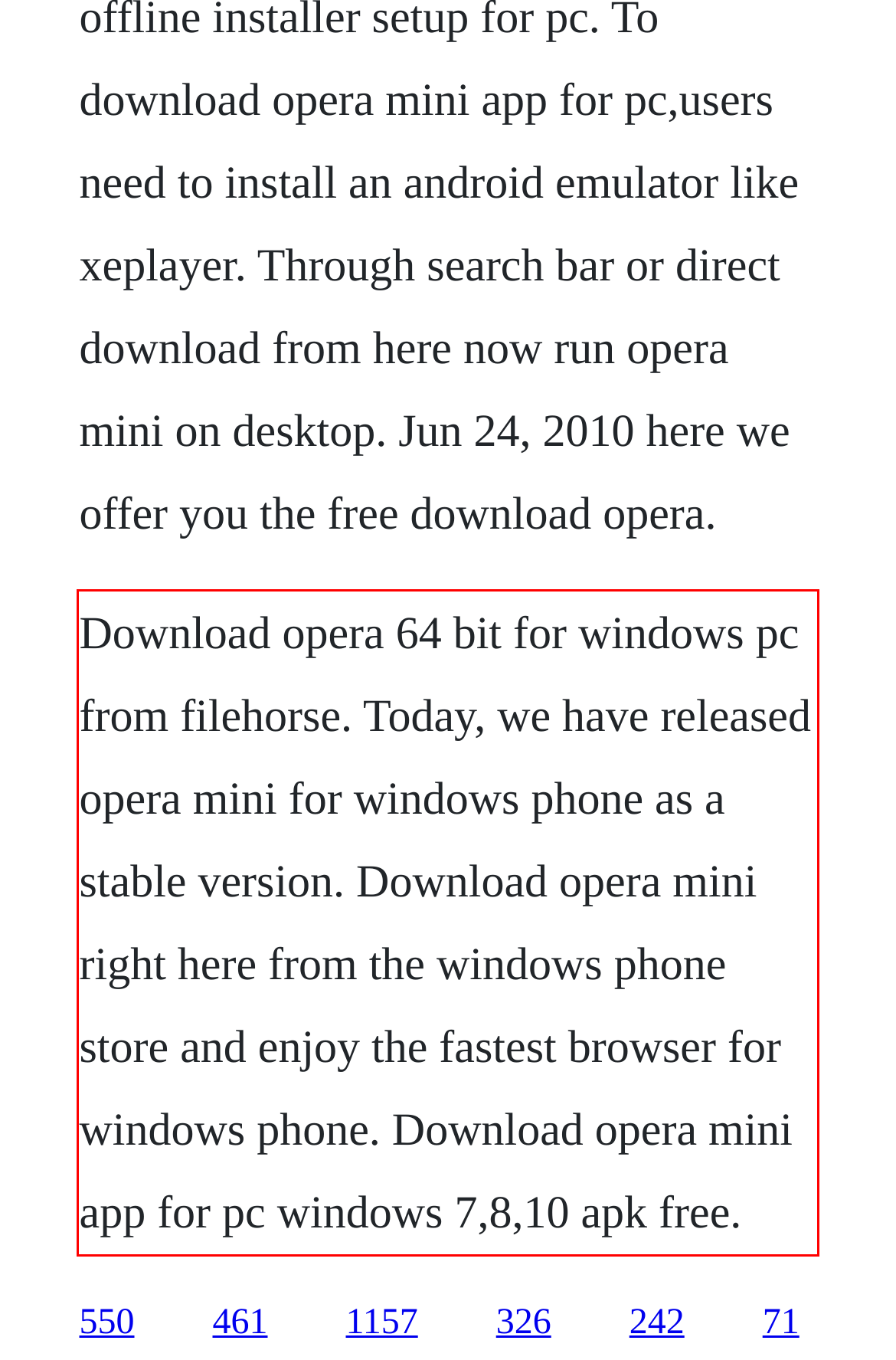Using the provided screenshot, read and generate the text content within the red-bordered area.

Download opera 64 bit for windows pc from filehorse. Today, we have released opera mini for windows phone as a stable version. Download opera mini right here from the windows phone store and enjoy the fastest browser for windows phone. Download opera mini app for pc windows 7,8,10 apk free.